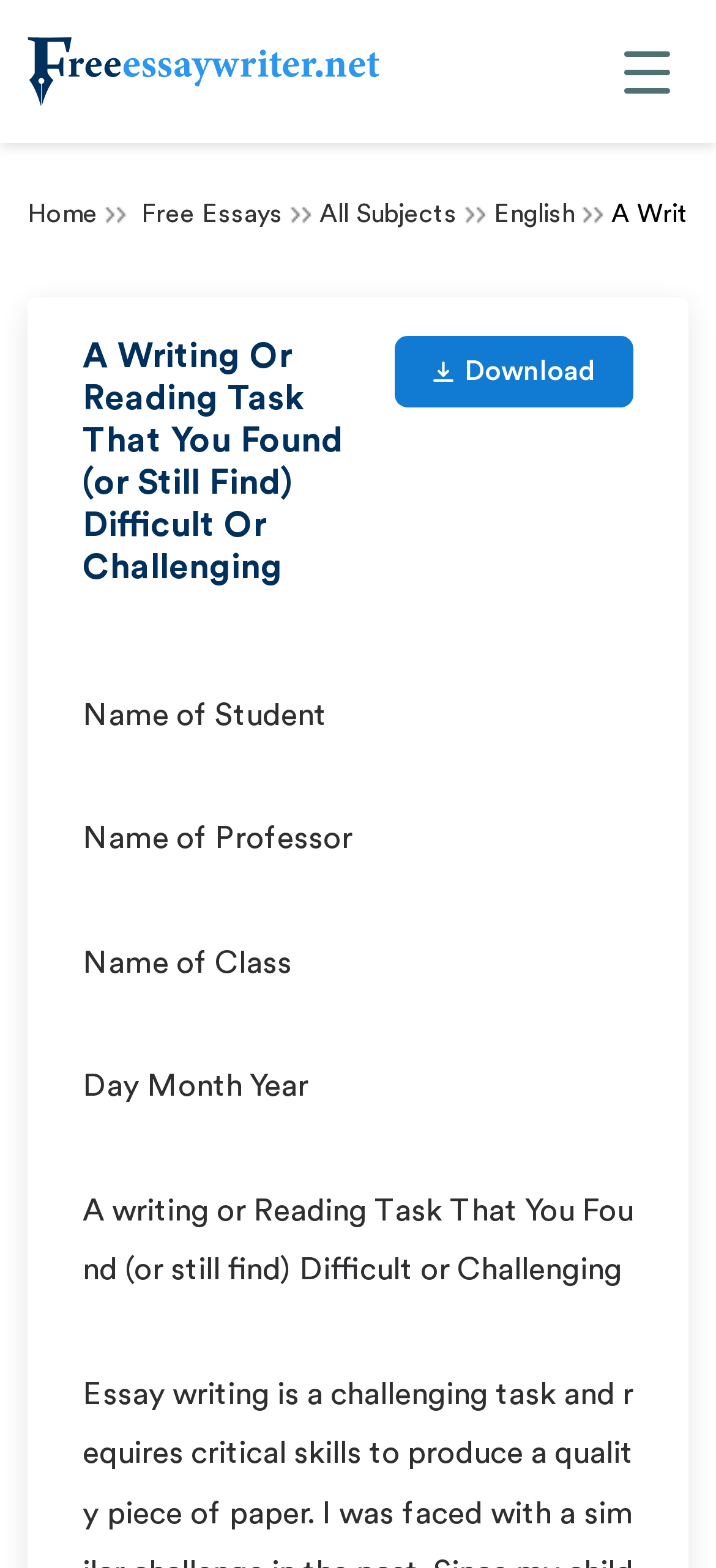Predict the bounding box coordinates for the UI element described as: "Home". The coordinates should be four float numbers between 0 and 1, presented as [left, top, right, bottom].

[0.038, 0.129, 0.136, 0.145]